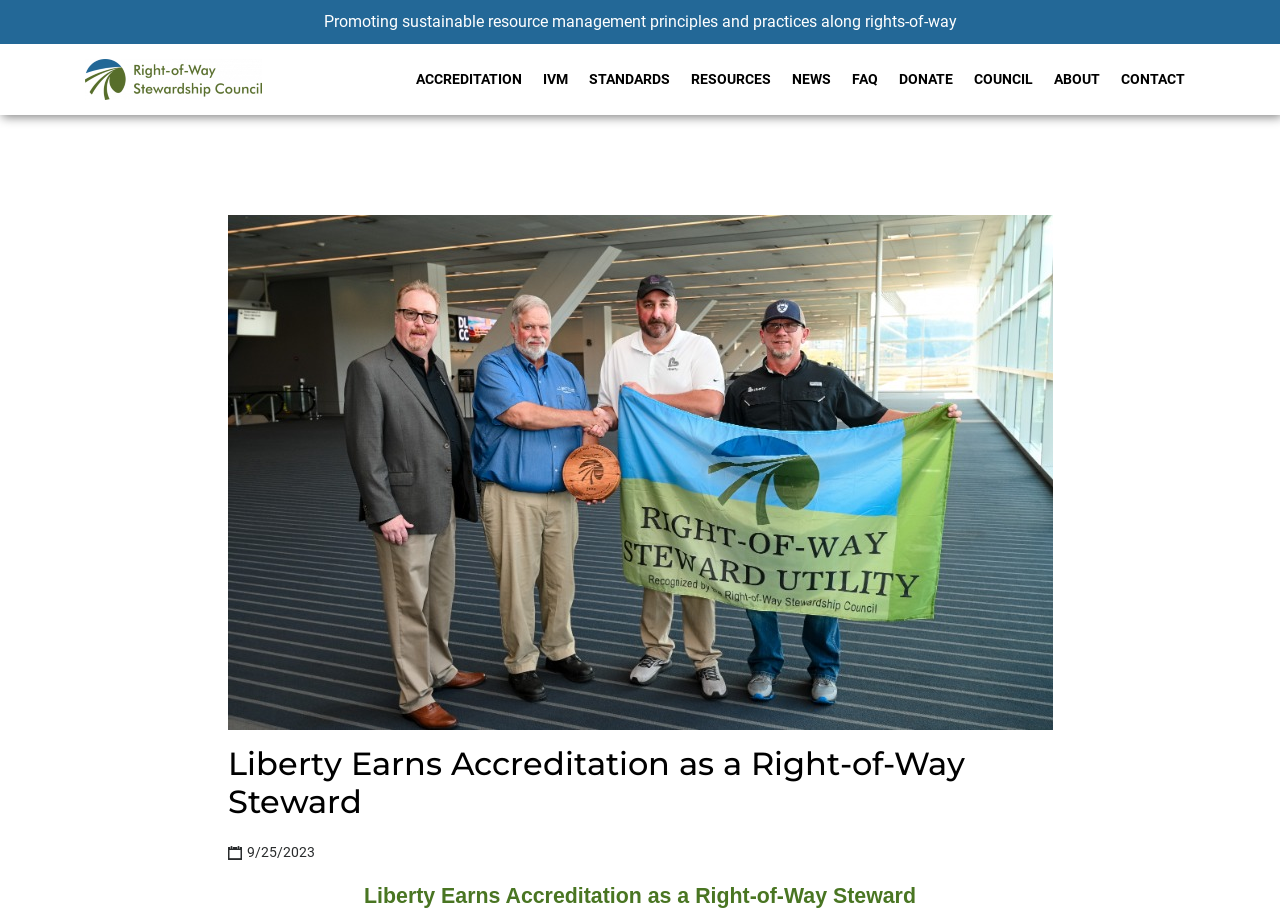Please answer the following question using a single word or phrase: 
What is the main purpose of the Right-of-Way Stewardship Council?

Promote sustainable resource management